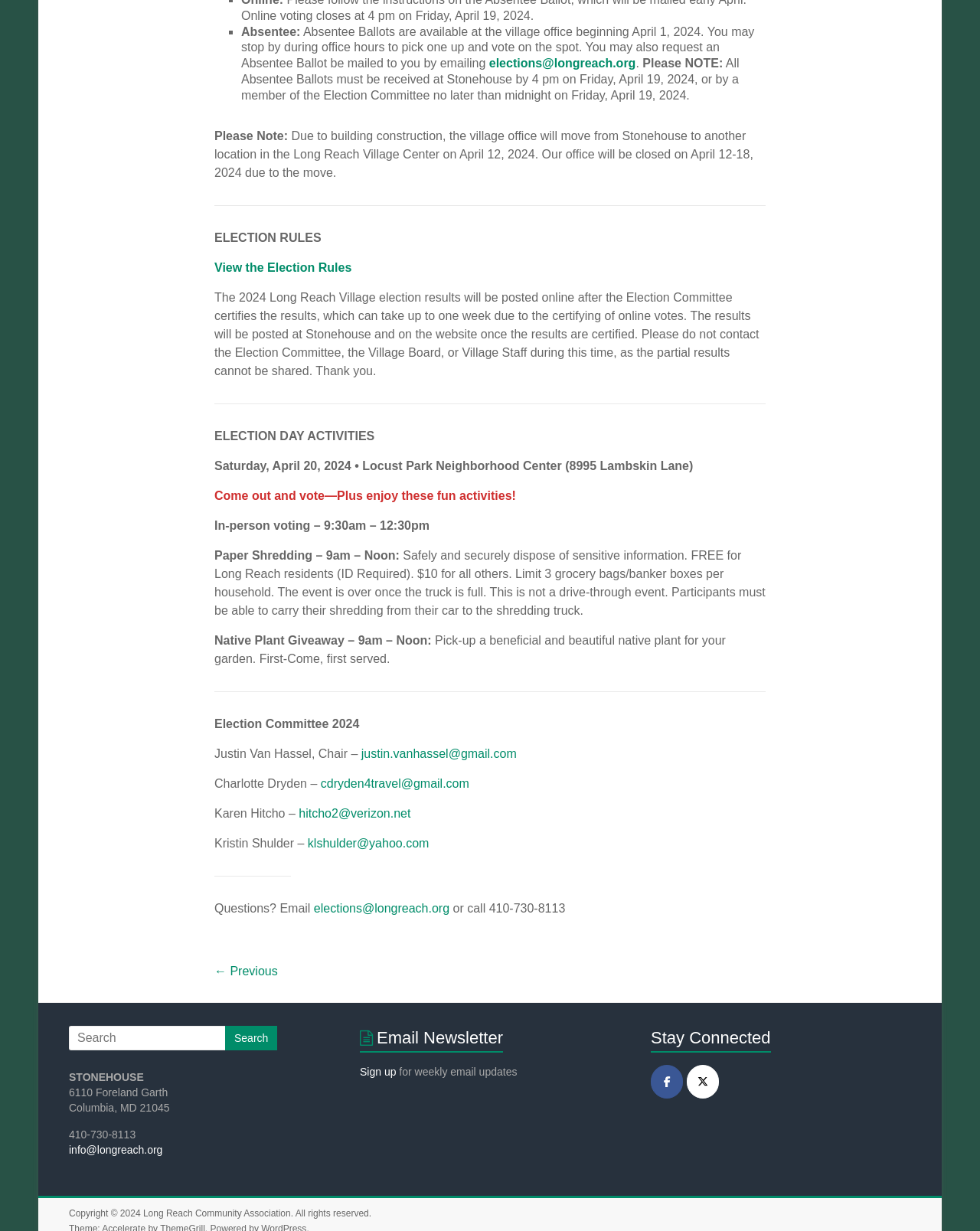What is the deadline for submitting Absentee Ballots?
Can you provide an in-depth and detailed response to the question?

According to the webpage, Absentee Ballots must be received at Stonehouse by 4 pm on Friday, April 19, 2024, or by a member of the Election Committee no later than midnight on Friday, April 19, 2024.